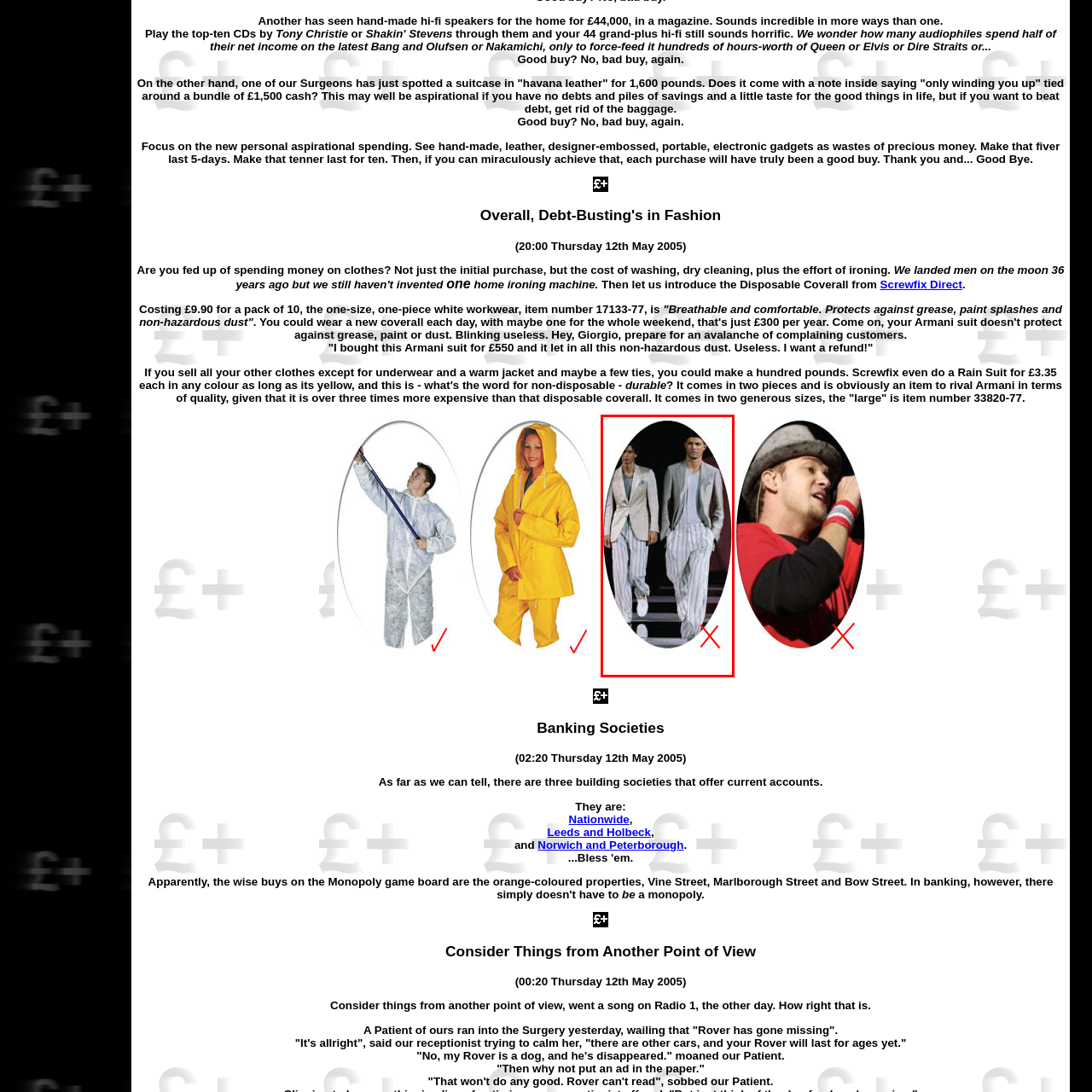Give a comprehensive description of the picture highlighted by the red border.

The image features two male models walking down a runway, showcasing a fashion ensemble characterized by light-colored blazers paired with striped trousers. The outfits present a modern and stylish take on formal wear, with the blazers exhibiting a tailored fit that complements the loose, flowing nature of the striped pants. Each model is styled with a casual yet sophisticated t-shirt underneath, enhancing the contemporary vibe of the look. The runway setting, along with the sleek presentation, suggests a high-fashion context, likely from a runway show or fashion event. This image visually conveys the elegance and trendiness of the designs, reflecting current fashion trends.